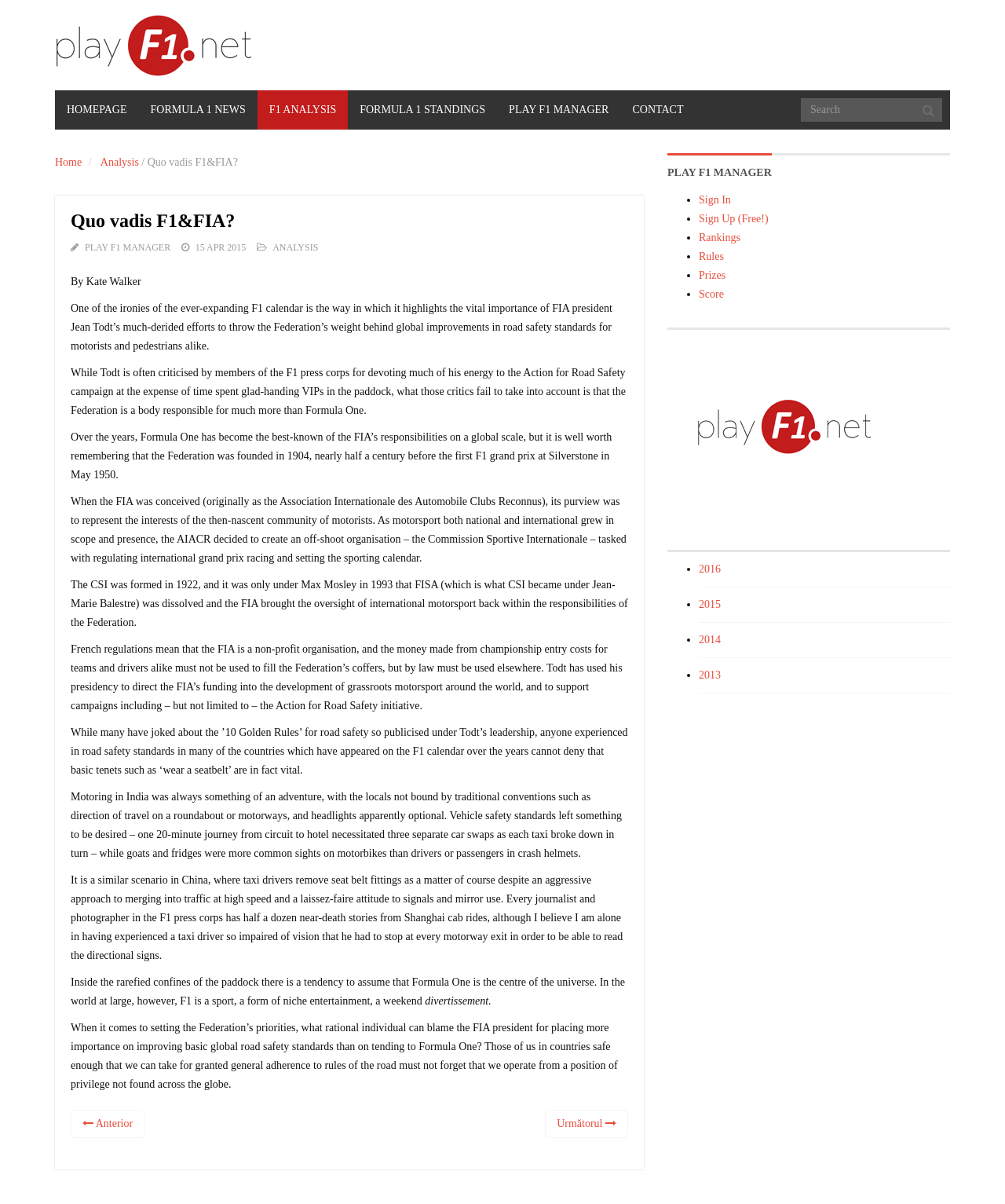Reply to the question below using a single word or brief phrase:
What is the author of the article?

Kate Walker